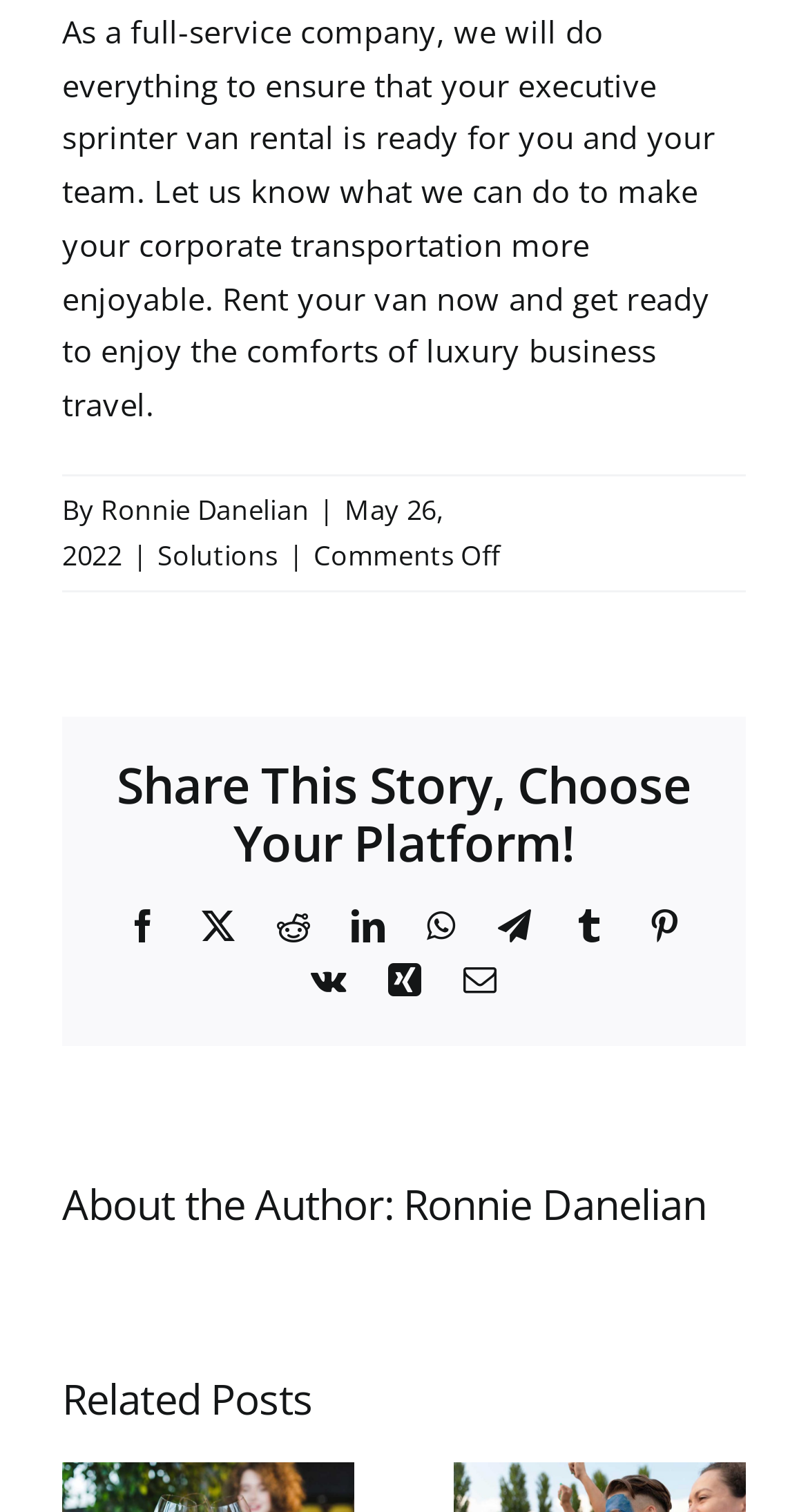Find the bounding box coordinates for the area you need to click to carry out the instruction: "Share this story on Facebook". The coordinates should be four float numbers between 0 and 1, indicated as [left, top, right, bottom].

[0.157, 0.602, 0.198, 0.623]